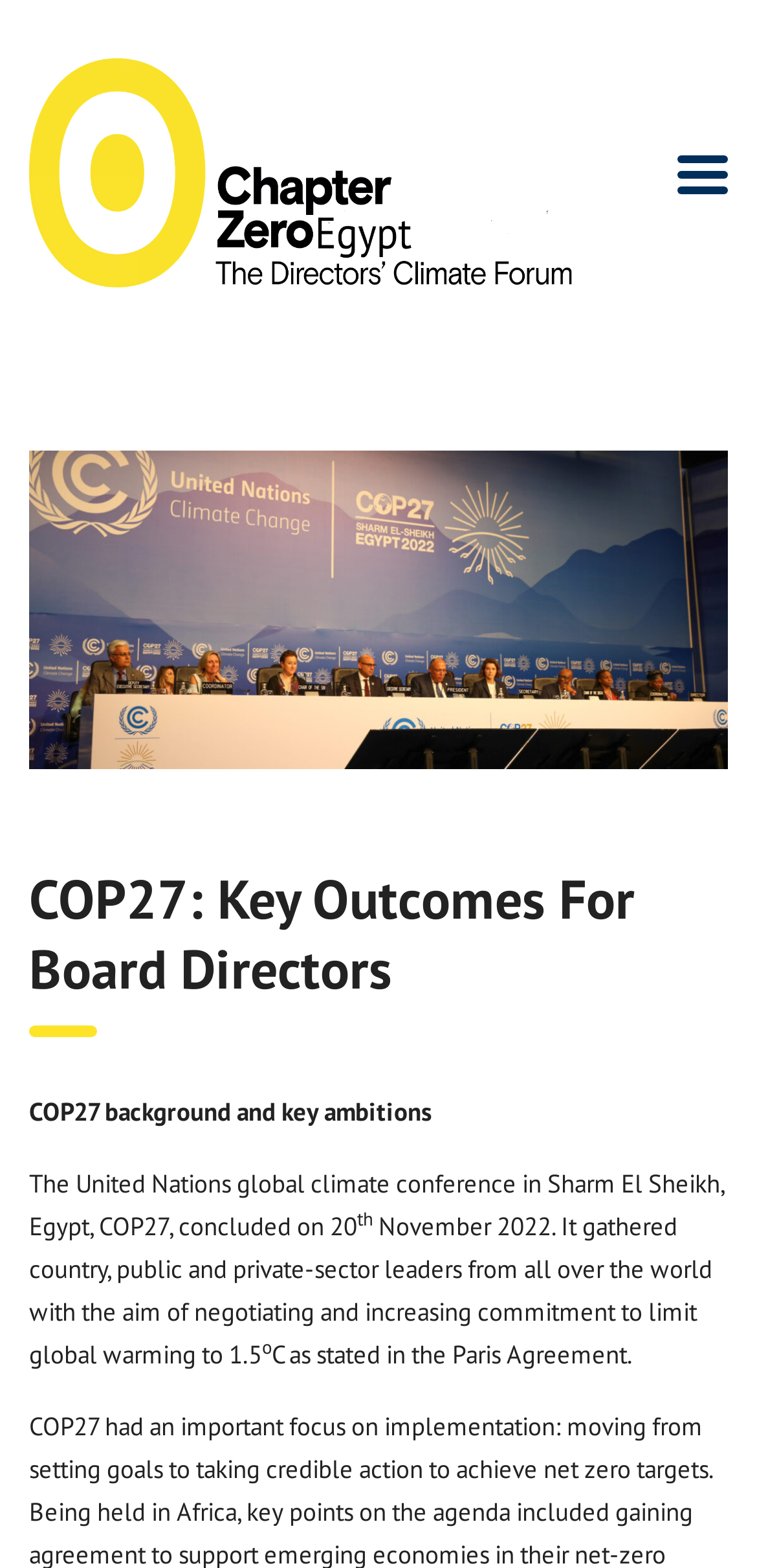Please find the bounding box for the UI component described as follows: "alt="ChapterZeroEgypt"".

[0.038, 0.037, 0.756, 0.186]